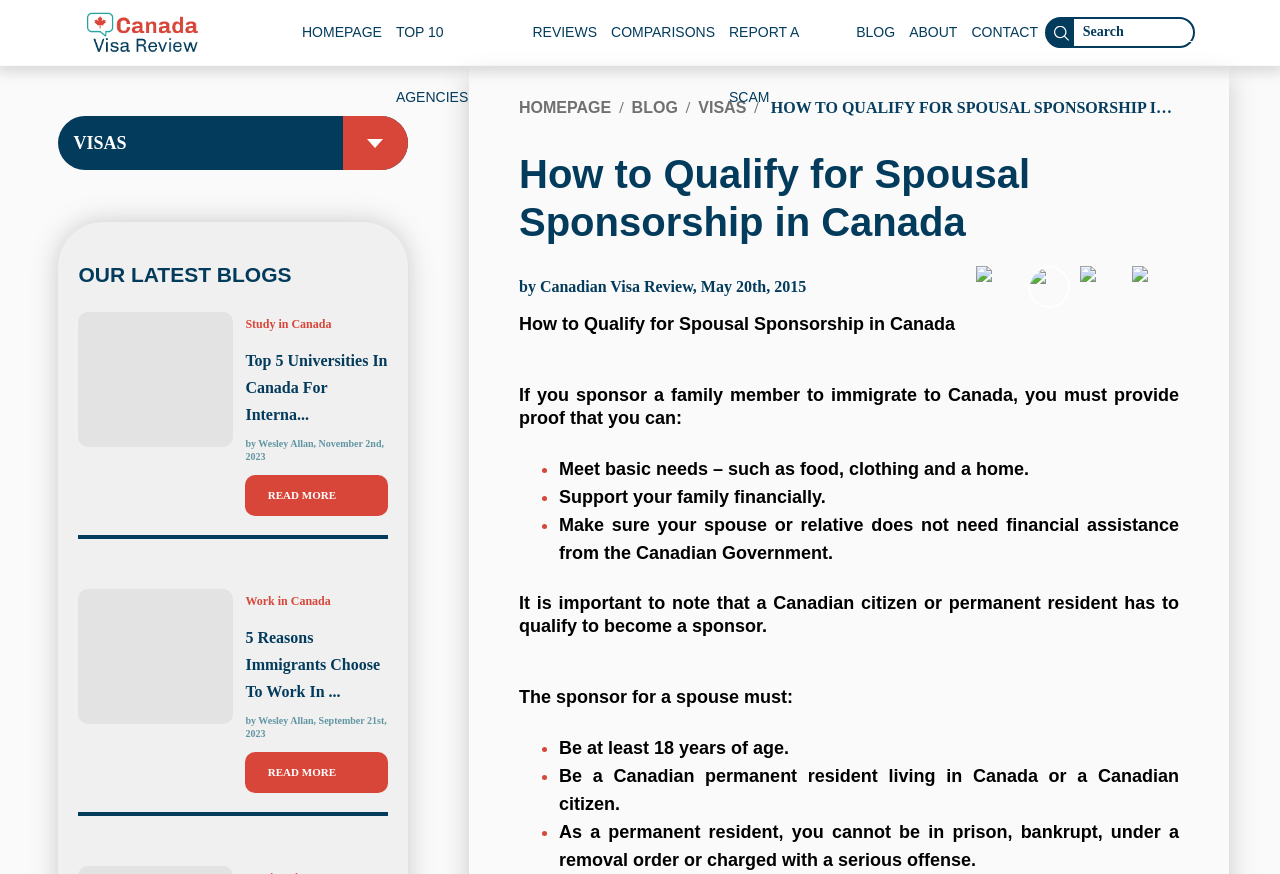Locate the bounding box coordinates of the clickable area to execute the instruction: "Go to homepage". Provide the coordinates as four float numbers between 0 and 1, represented as [left, top, right, bottom].

[0.23, 0.0, 0.304, 0.074]